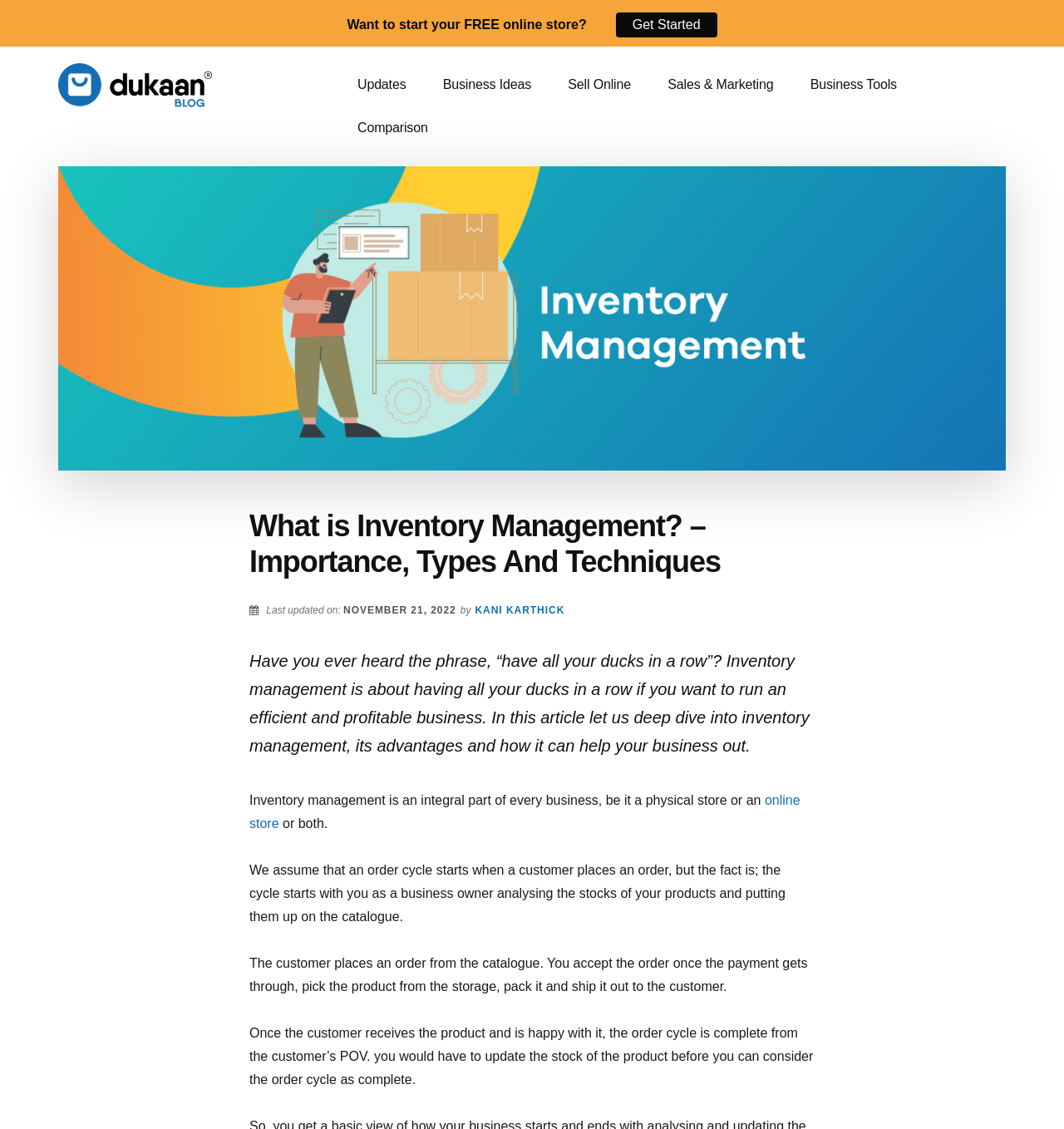Please identify the bounding box coordinates of the region to click in order to complete the task: "Get Started with creating an online store". The coordinates must be four float numbers between 0 and 1, specified as [left, top, right, bottom].

[0.579, 0.011, 0.674, 0.033]